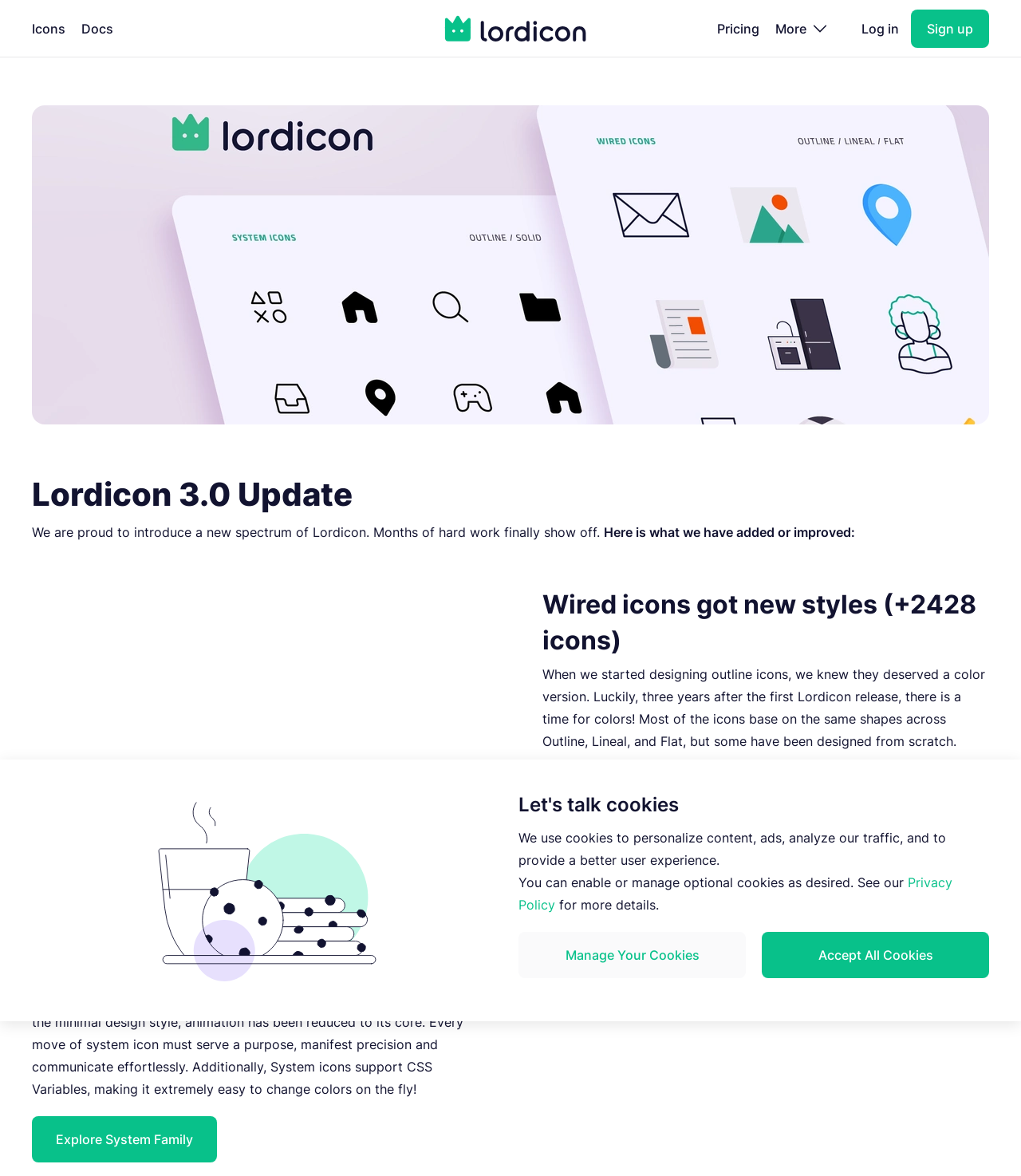Point out the bounding box coordinates of the section to click in order to follow this instruction: "Explore the Wired Family".

[0.531, 0.653, 0.703, 0.693]